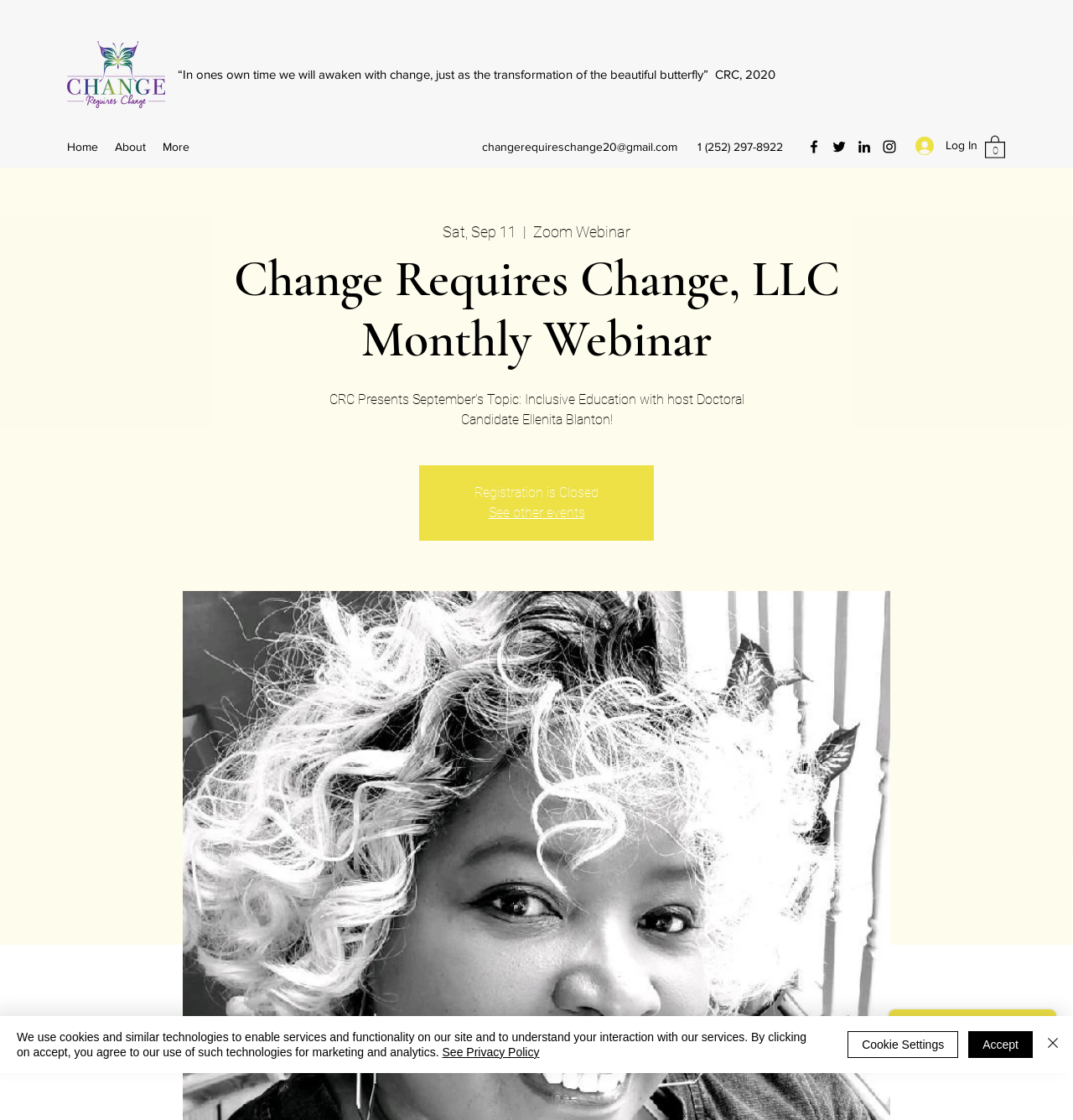Please respond to the question with a concise word or phrase:
What social media platforms is the company on?

Facebook, Twitter, LinkedIn, Instagram